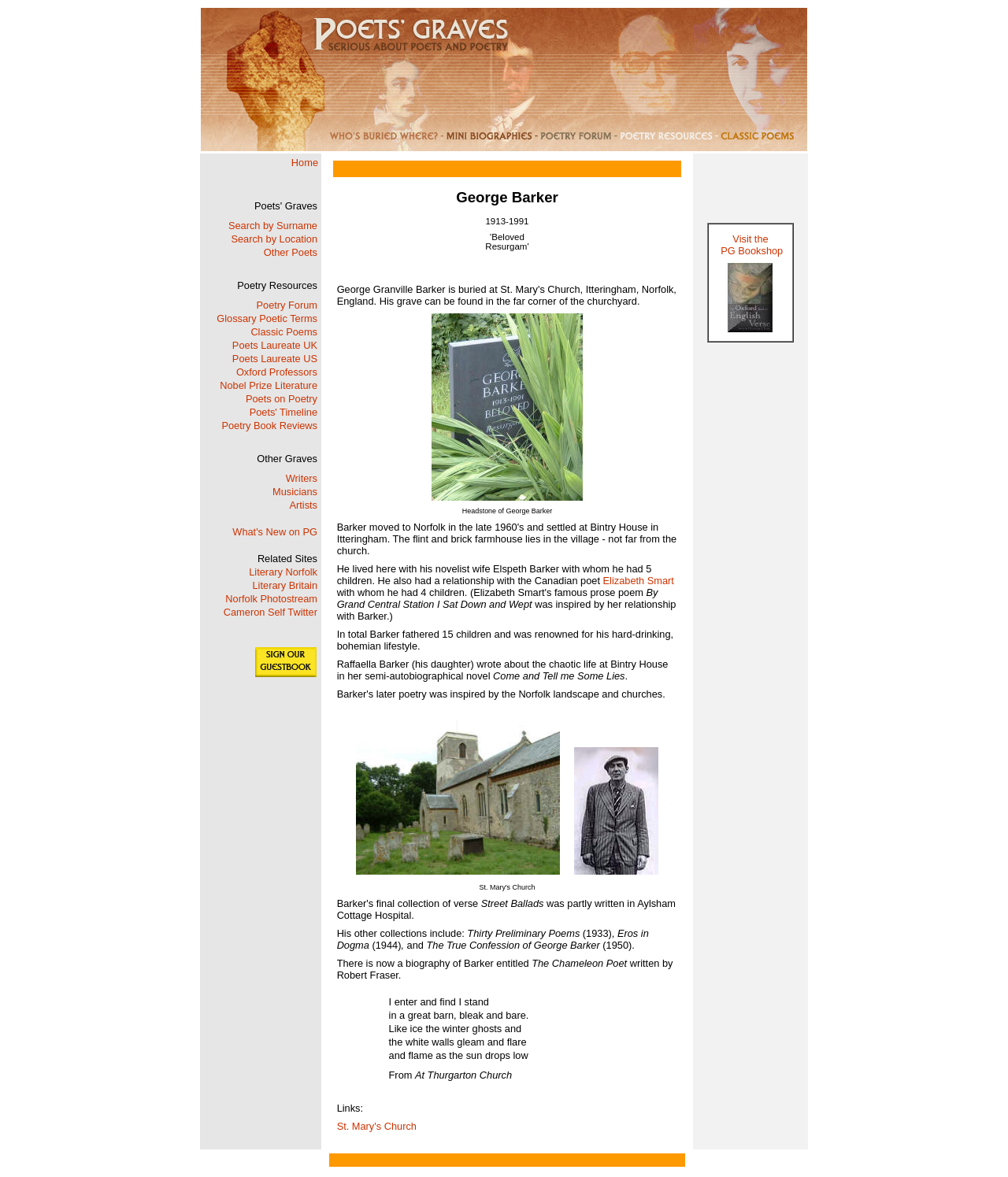What is the main topic of this webpage?
Give a detailed and exhaustive answer to the question.

Based on the various links and categories presented on the webpage, it appears that the main topic is poetry, with subtopics including poets' graves, poetic terms, and poetry resources.